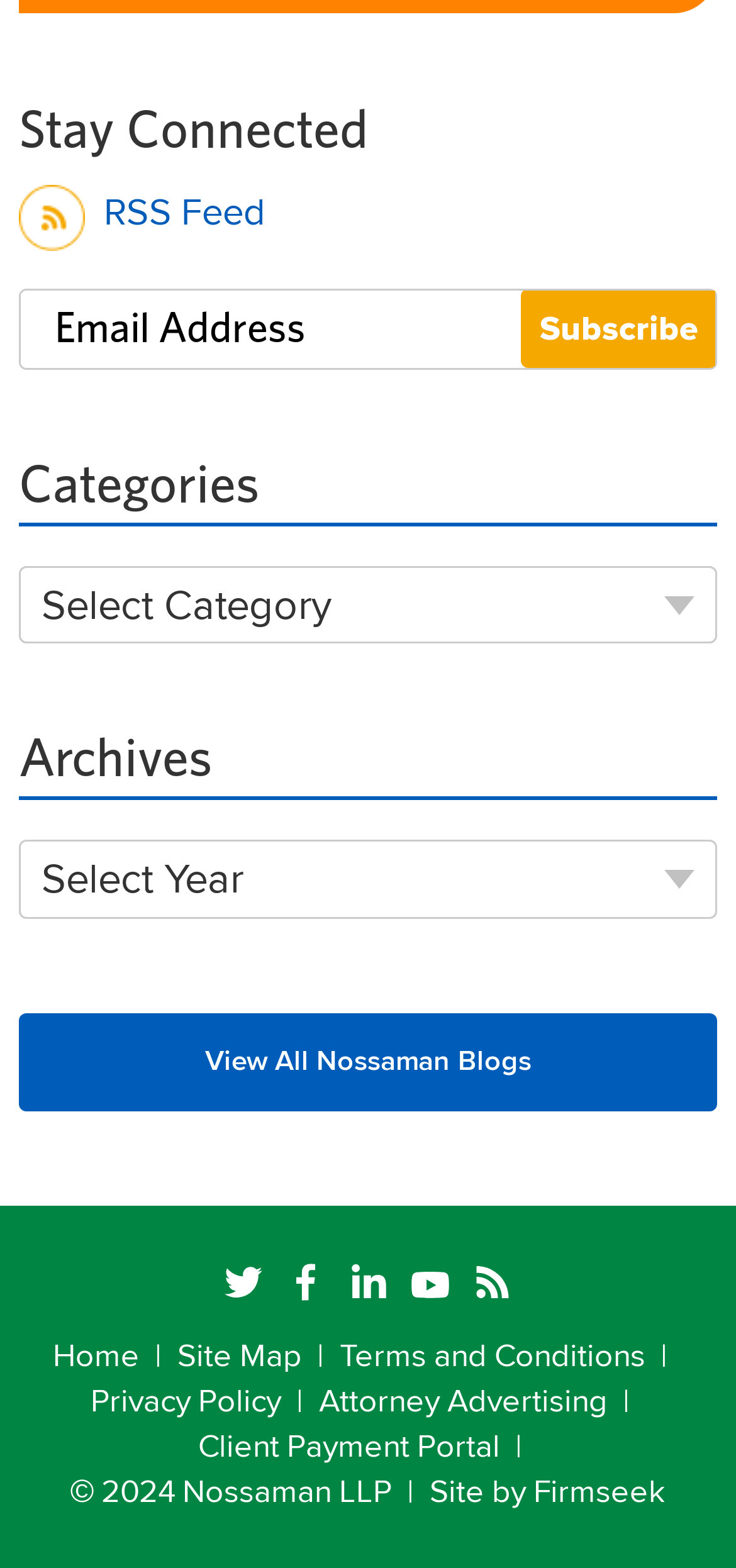Identify the bounding box coordinates for the UI element described as: "name="subscribe" value="Subscribe"".

[0.708, 0.184, 0.974, 0.235]